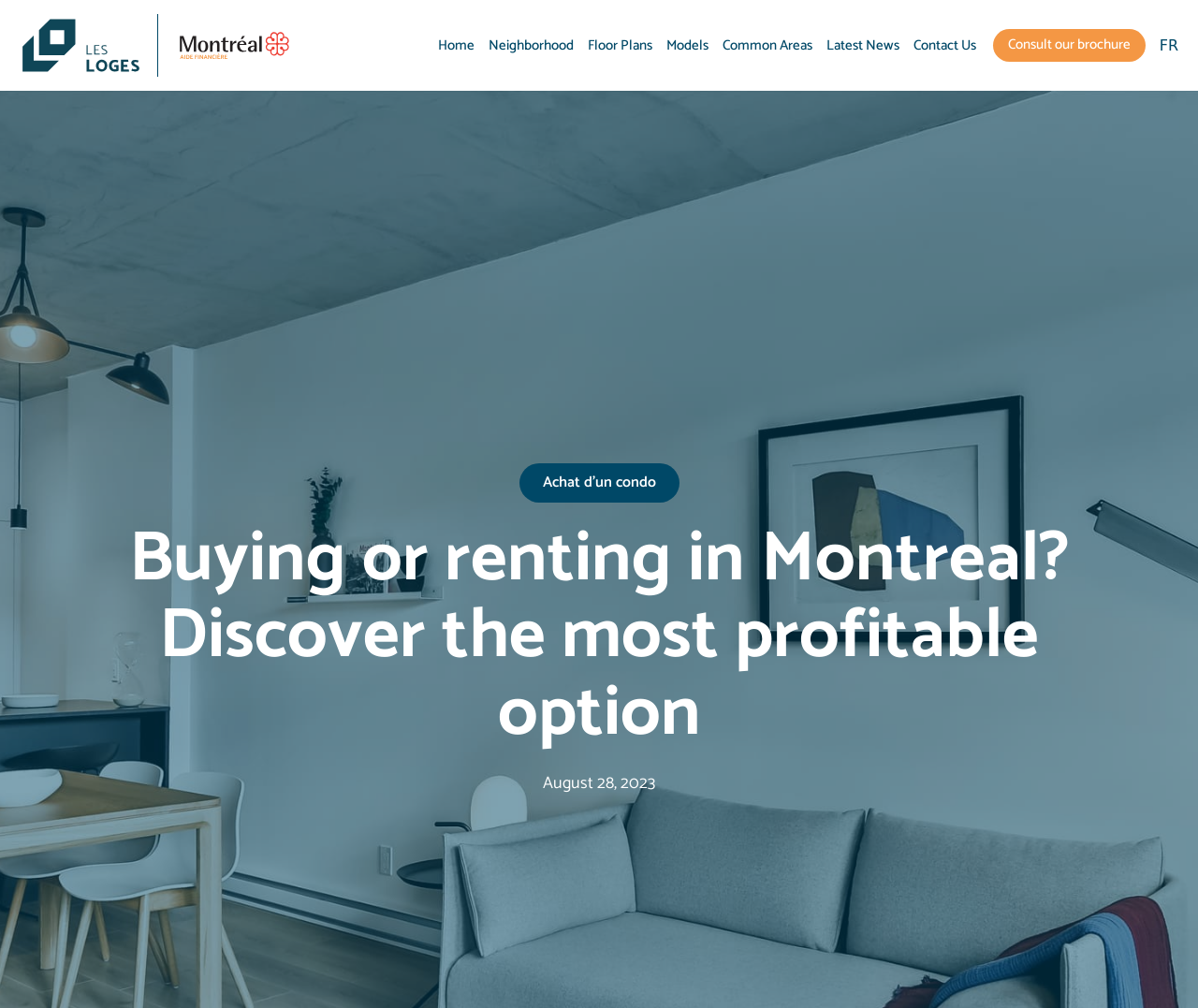Explain the webpage in detail, including its primary components.

The webpage appears to be a real estate website, specifically focused on buying or renting properties in Montreal. At the top of the page, there is a navigation menu with several links, including "Home", "Neighborhood", "Floor Plans", "Models", "Common Areas", "Latest News", and "Contact Us". These links are positioned horizontally, with "Home" on the left and "Contact Us" on the right.

Below the navigation menu, there is a prominent heading that reads "Buying or renting in Montreal? Discover the most profitable option". This heading is centered on the page and takes up a significant amount of space.

To the left of the heading, there is a smaller heading that reads "Achat d’un condo", which is French for "Buying a condo". This heading is accompanied by a link with the same text.

On the right side of the page, there is a link to "Consult our brochure" and a language selection link labeled "FR", which suggests that the website is available in French.

At the bottom of the page, there is a static text element that displays the date "August 28, 2023". This text is positioned below the main content area and appears to be a footer element.

Overall, the webpage appears to be well-organized and easy to navigate, with clear headings and concise text. The layout is clean and focused on providing information about buying or renting properties in Montreal.